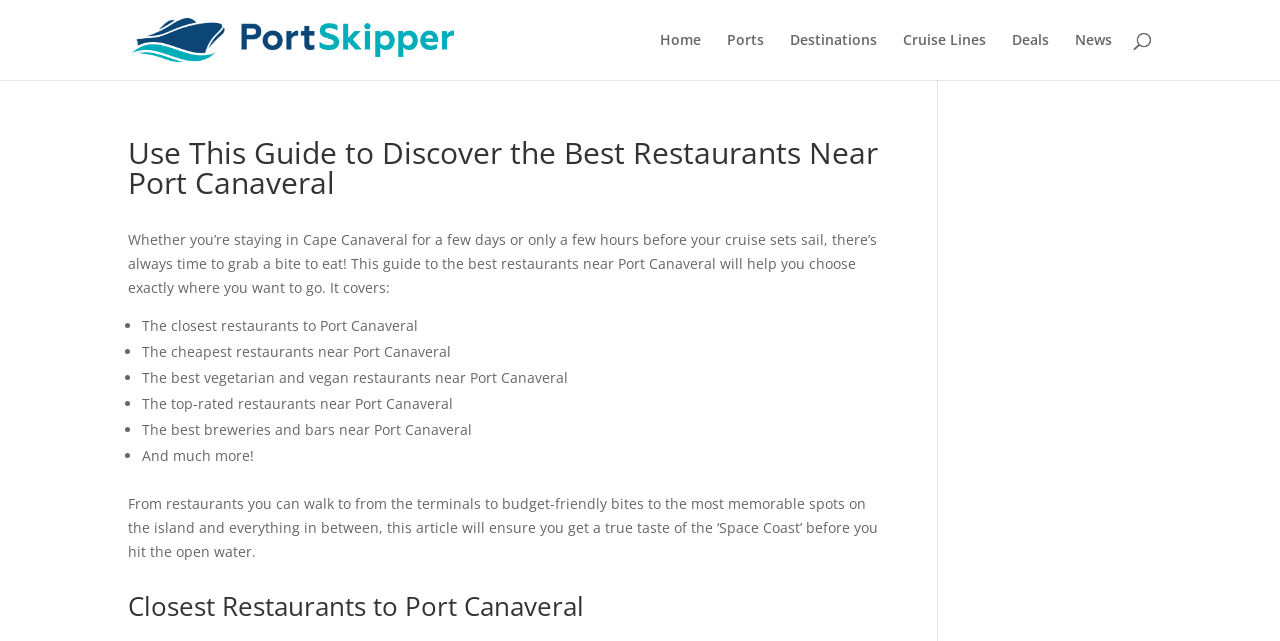Determine the bounding box coordinates of the section I need to click to execute the following instruction: "Leave a comment". Provide the coordinates as four float numbers between 0 and 1, i.e., [left, top, right, bottom].

None